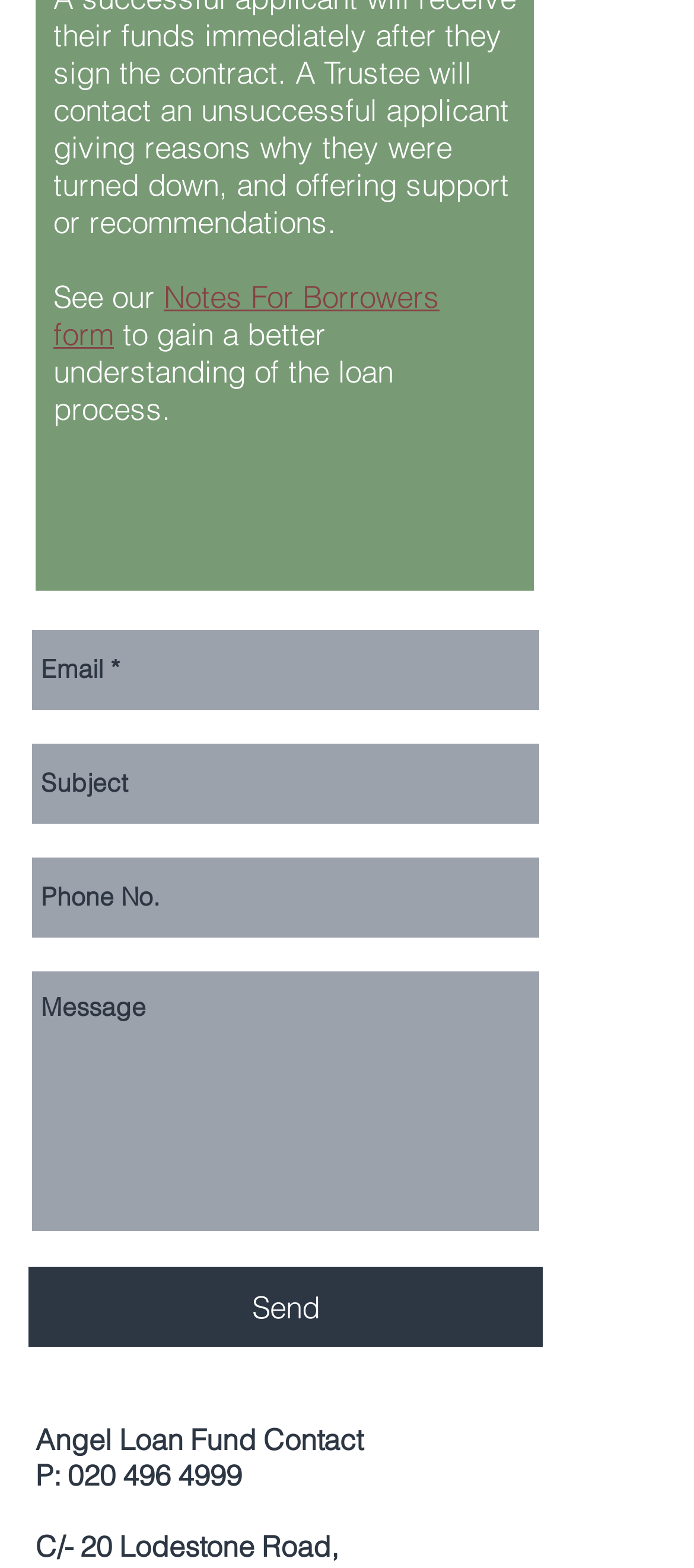Extract the bounding box of the UI element described as: "placeholder="Message"".

[0.041, 0.617, 0.782, 0.787]